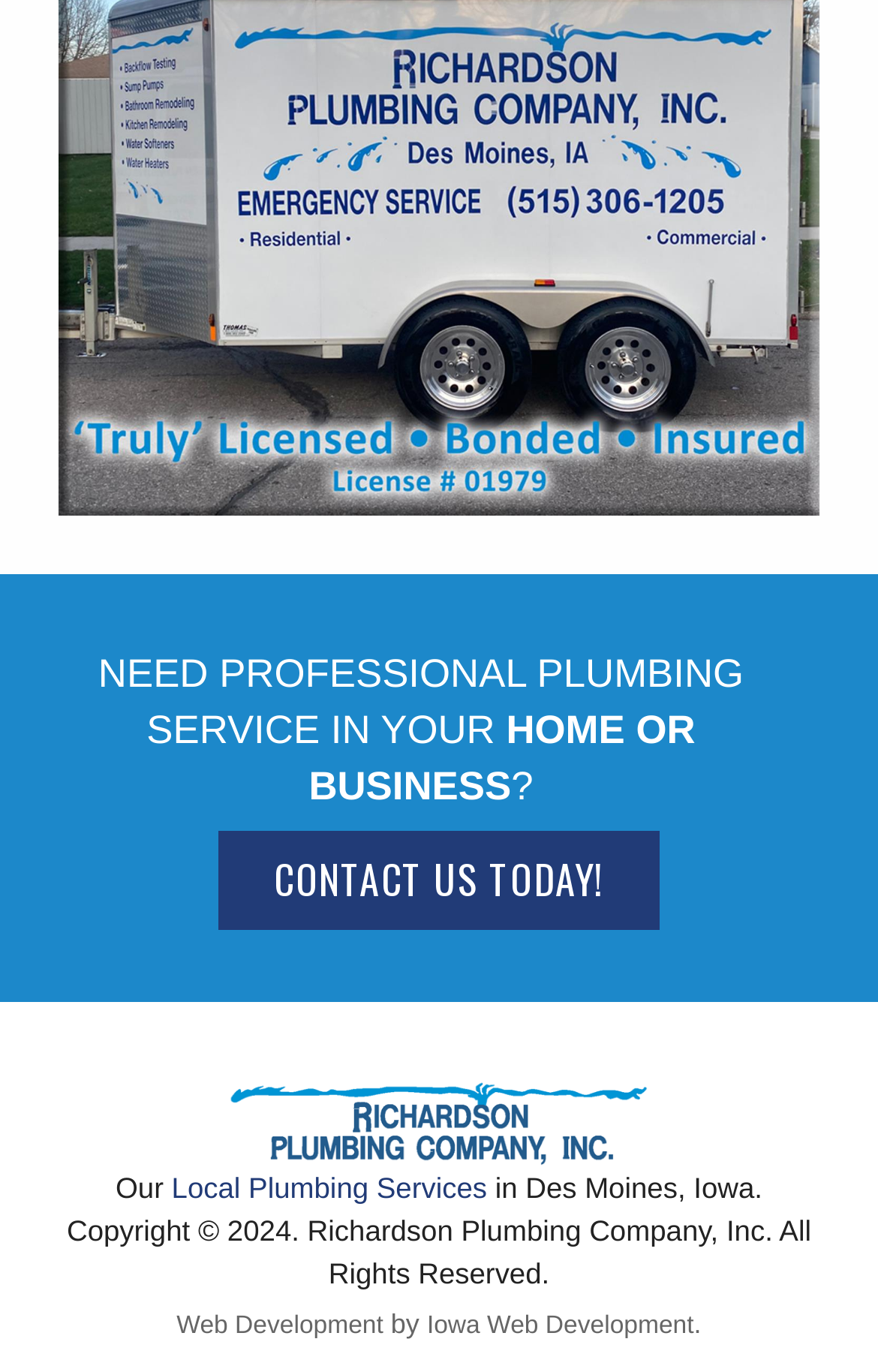Locate the UI element described by Web Development and provide its bounding box coordinates. Use the format (top-left x, top-left y, bottom-right x, bottom-right y) with all values as floating point numbers between 0 and 1.

[0.201, 0.958, 0.437, 0.977]